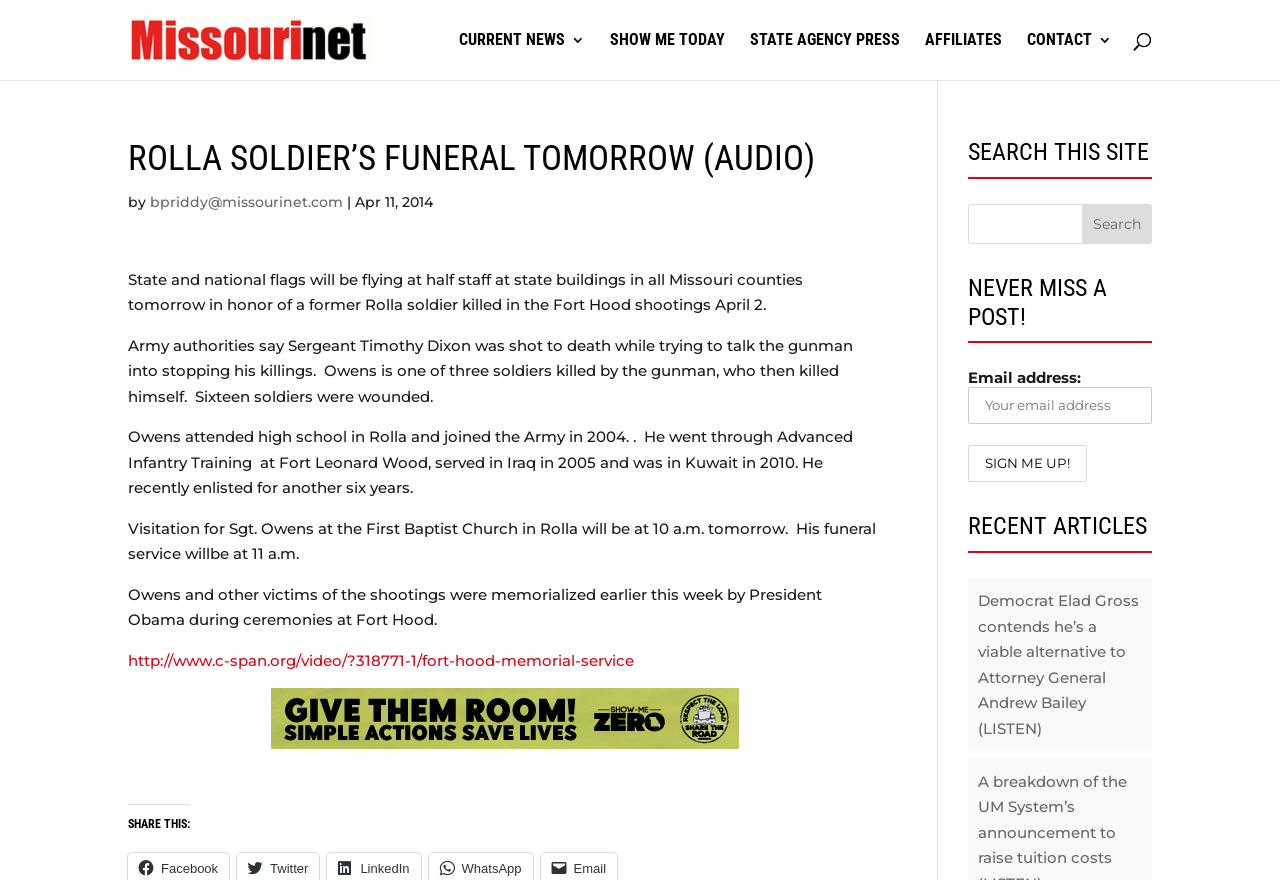Respond to the question below with a single word or phrase: Where did Sergeant Owens attend high school?

Rolla